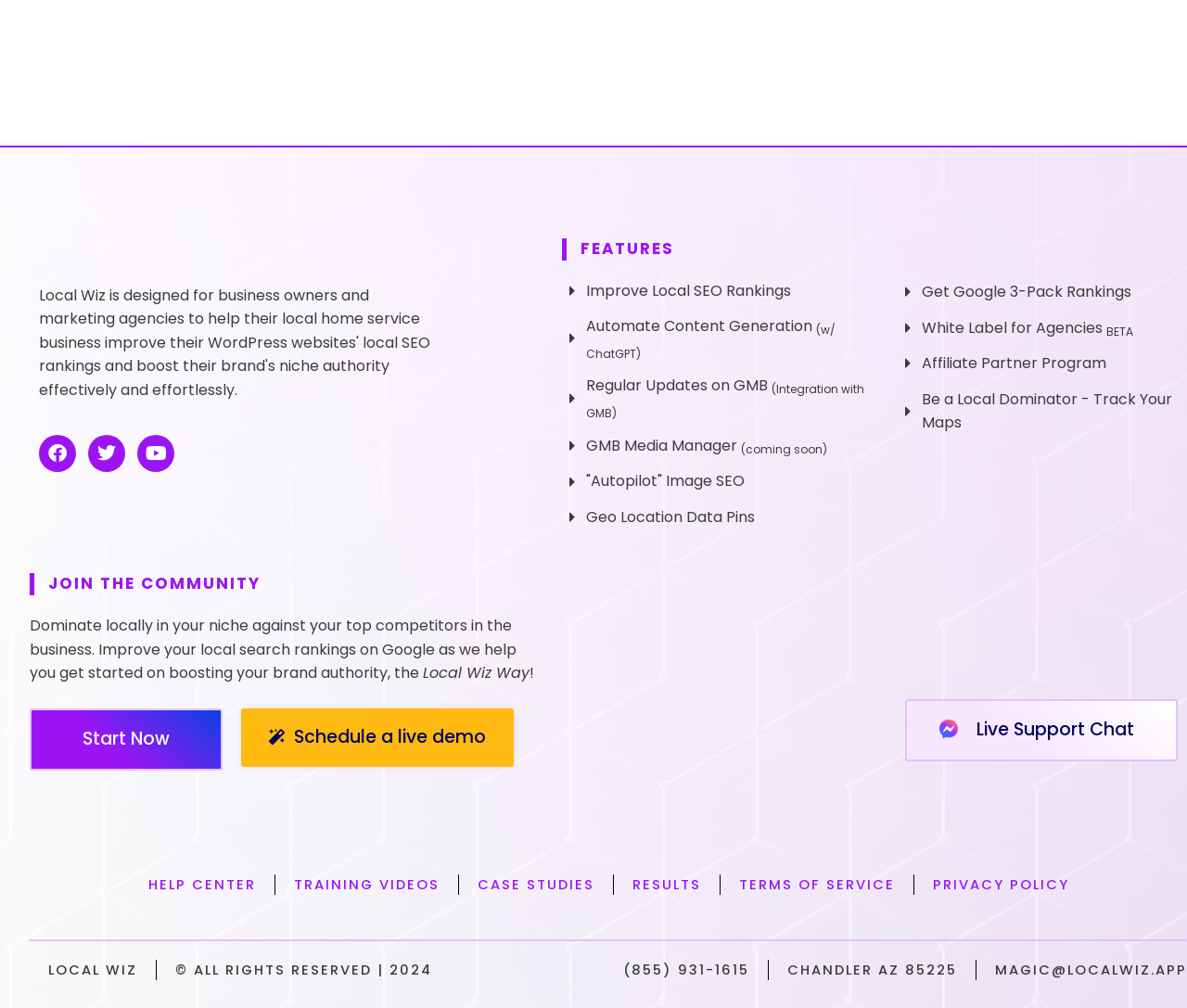Show the bounding box coordinates for the HTML element as described: "Get Google 3-Pack Rankings".

[0.756, 0.278, 1.0, 0.301]